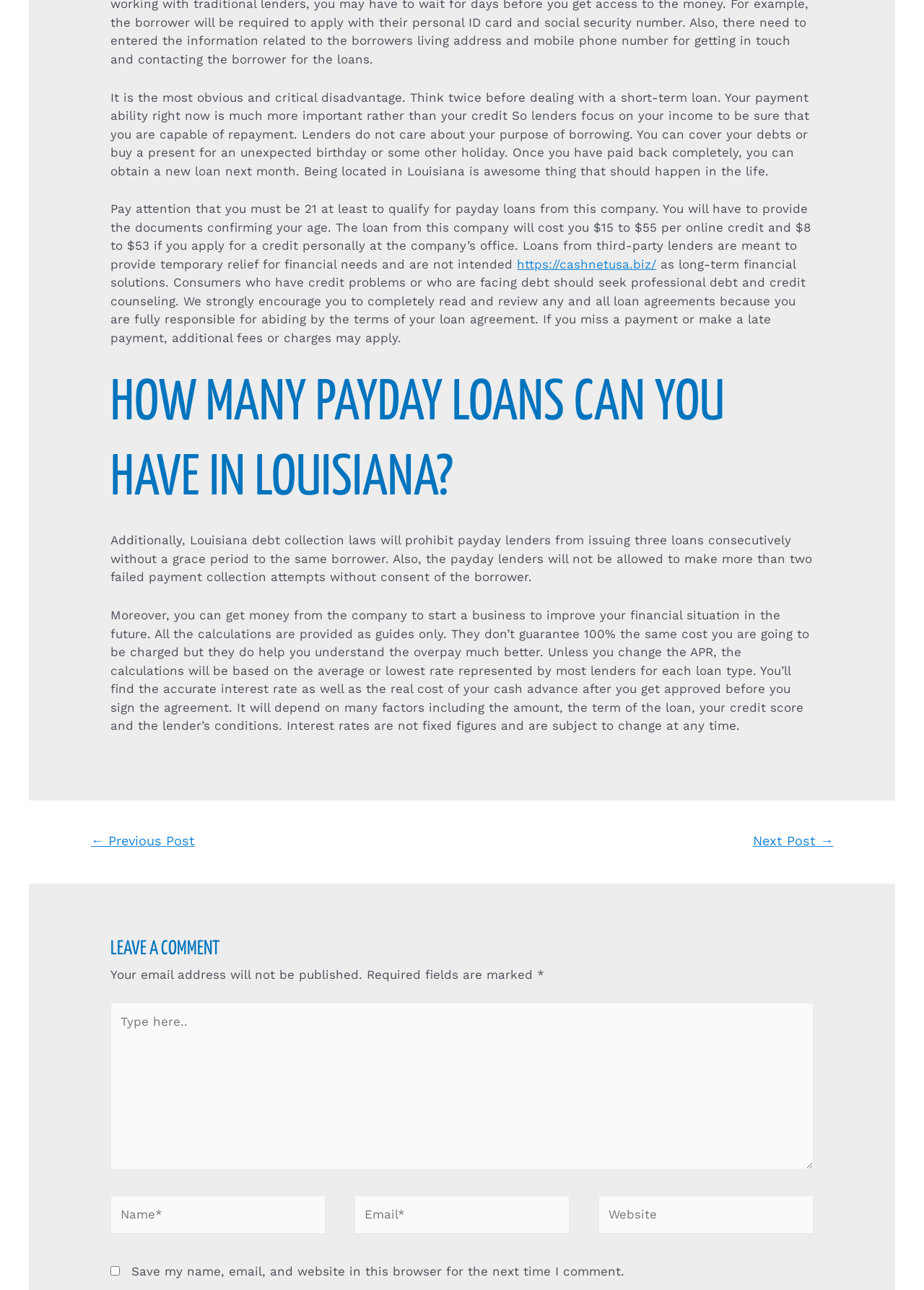How many failed payment collection attempts are allowed without borrower's consent?
Based on the screenshot, answer the question with a single word or phrase.

Two